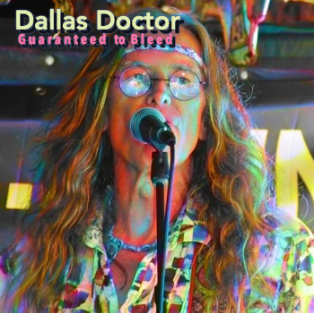Provide a comprehensive description of the image.

The image features a musician, identified as "Dallas Doctor," passionately performing on stage. He has long, flowing hair and is wearing round spectacles that add to his distinctive appearance. The background hints at a vibrant live music setting, with colorful lighting enhancing the lively atmosphere. The text overlay reads "Guaranteed to Bleed," likely the title of a song or perhaps the name of an album, suggesting an energetic and dynamic performance. The image captures the essence of a spirited musical experience, inviting viewers to engage with the artistry of the moment.